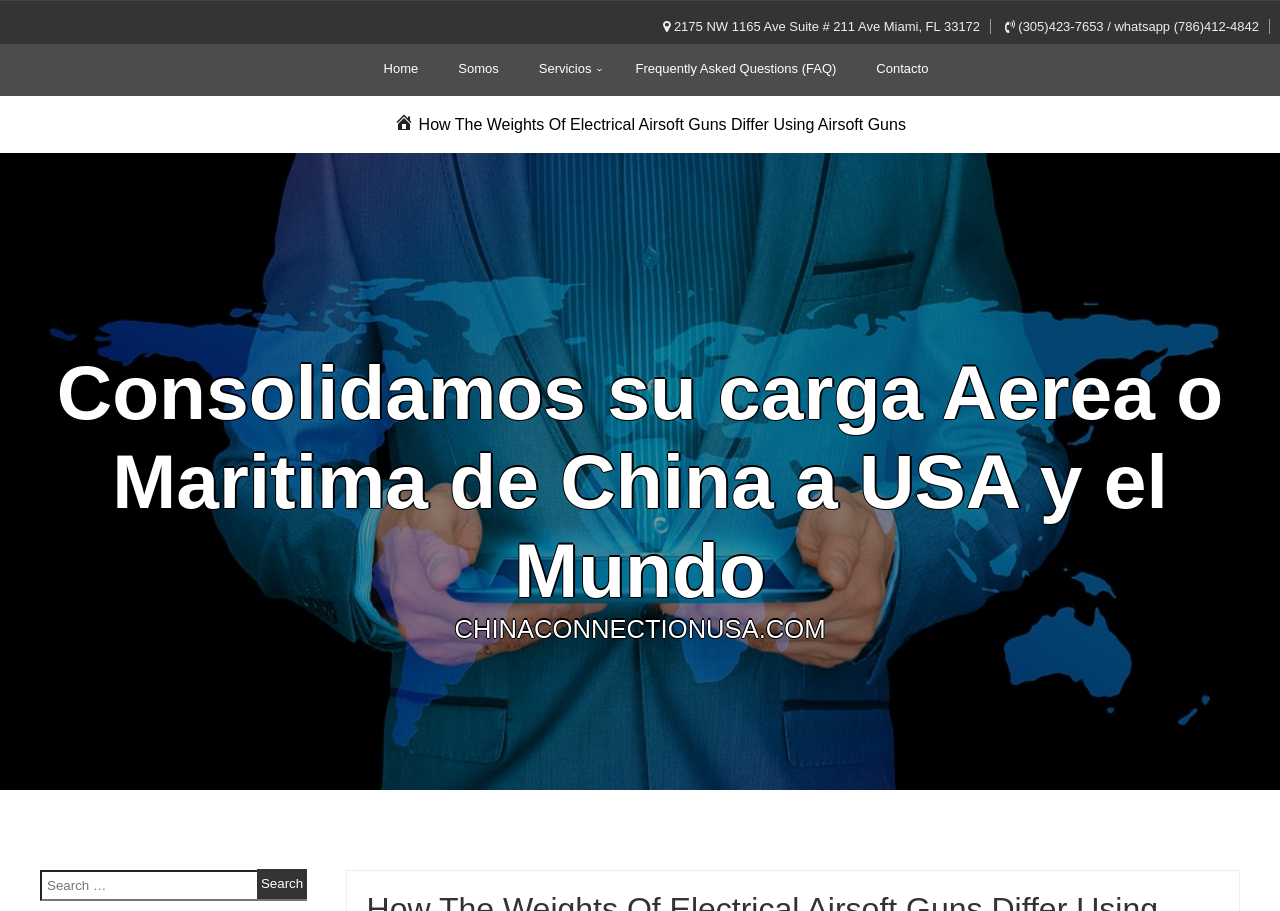What is the purpose of the search box on the webpage?
Using the information presented in the image, please offer a detailed response to the question.

I found the search box by looking at the elements on the webpage. The search box is located at the bottom of the page, and it has a label 'Search for:' and a button 'Search'. This suggests that the purpose of the search box is to allow users to search the website.